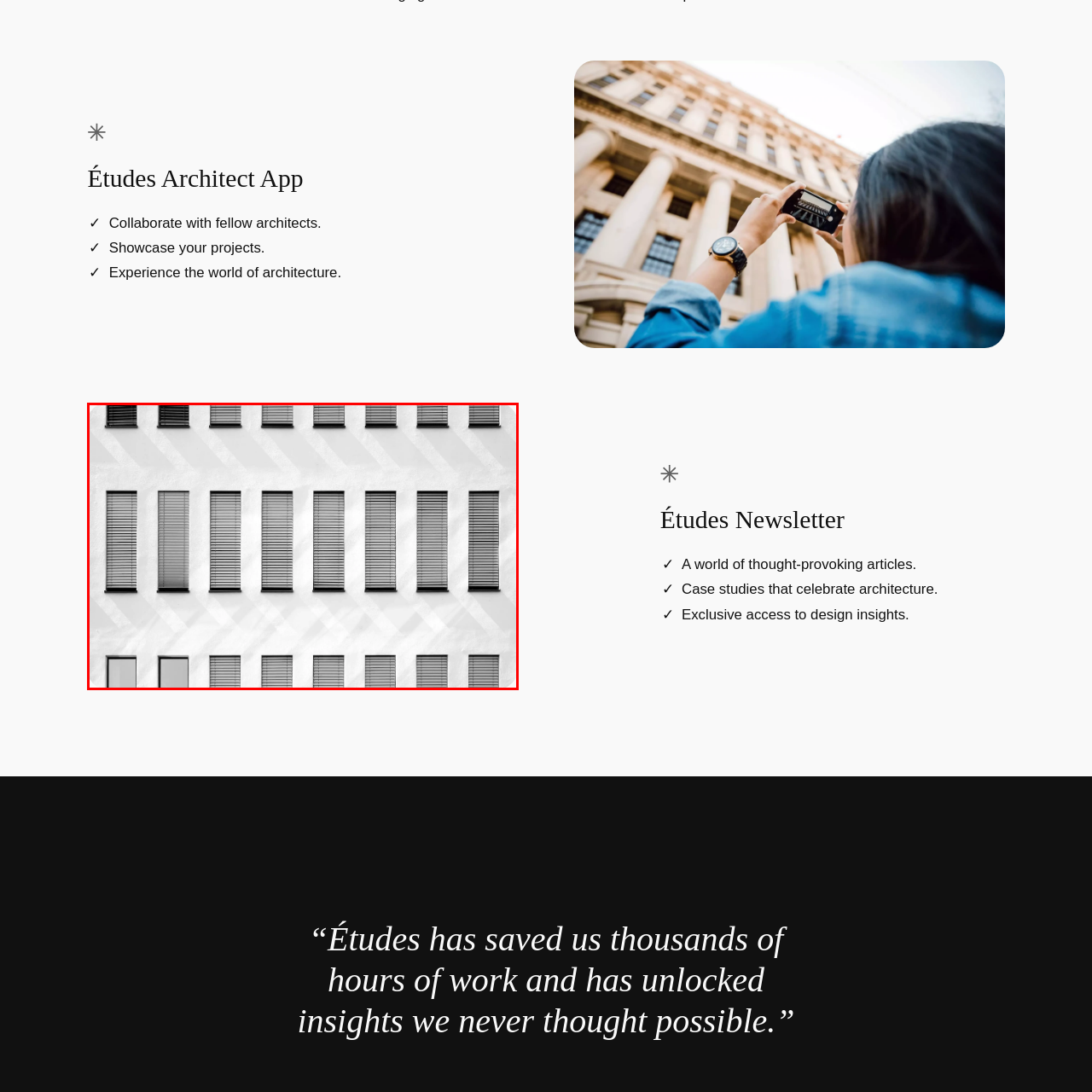View the image within the red box and answer the following question with a concise word or phrase:
What is the purpose of the horizontal slats?

Provide privacy